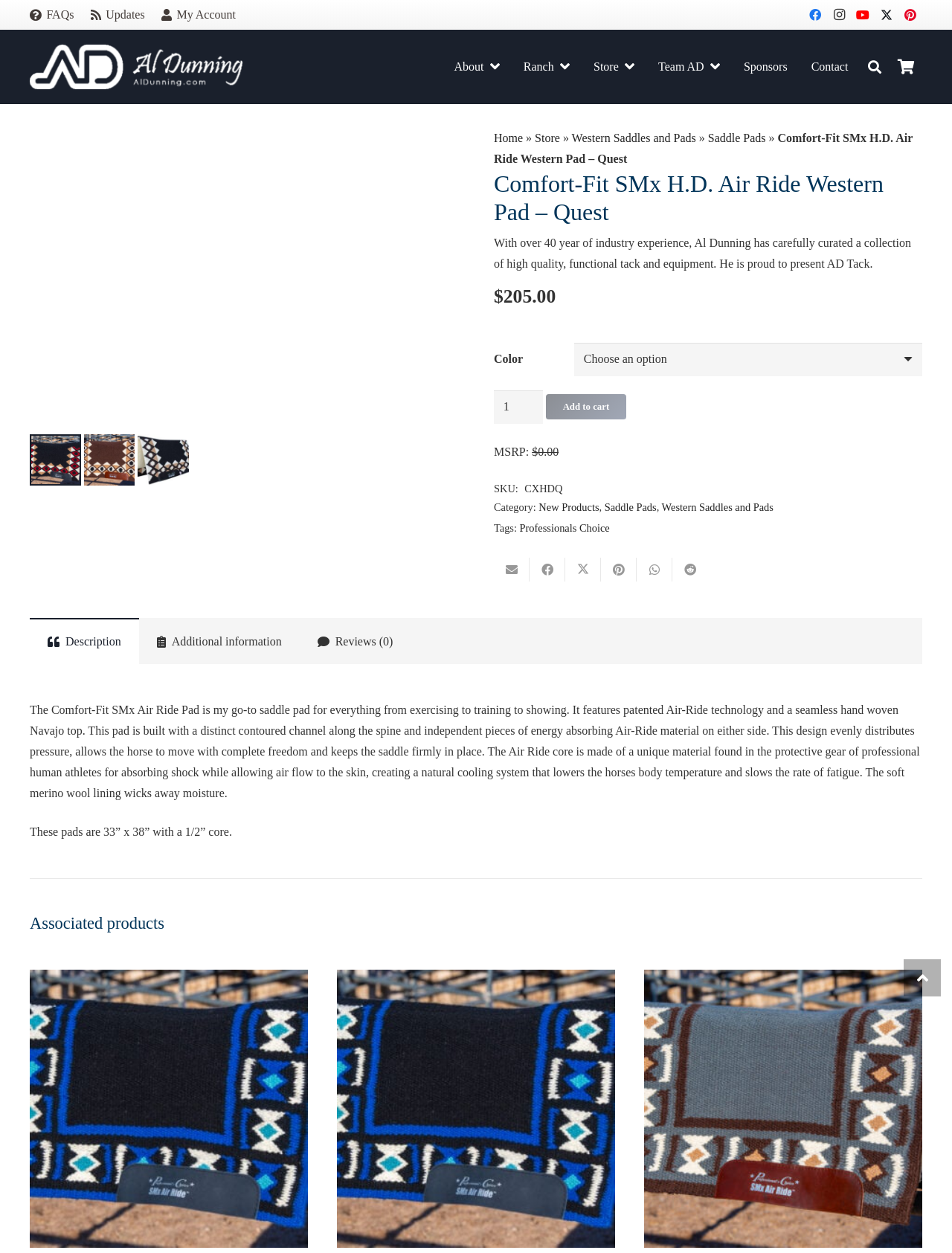Please answer the following question using a single word or phrase: What is the size of the pad?

33” x 38”